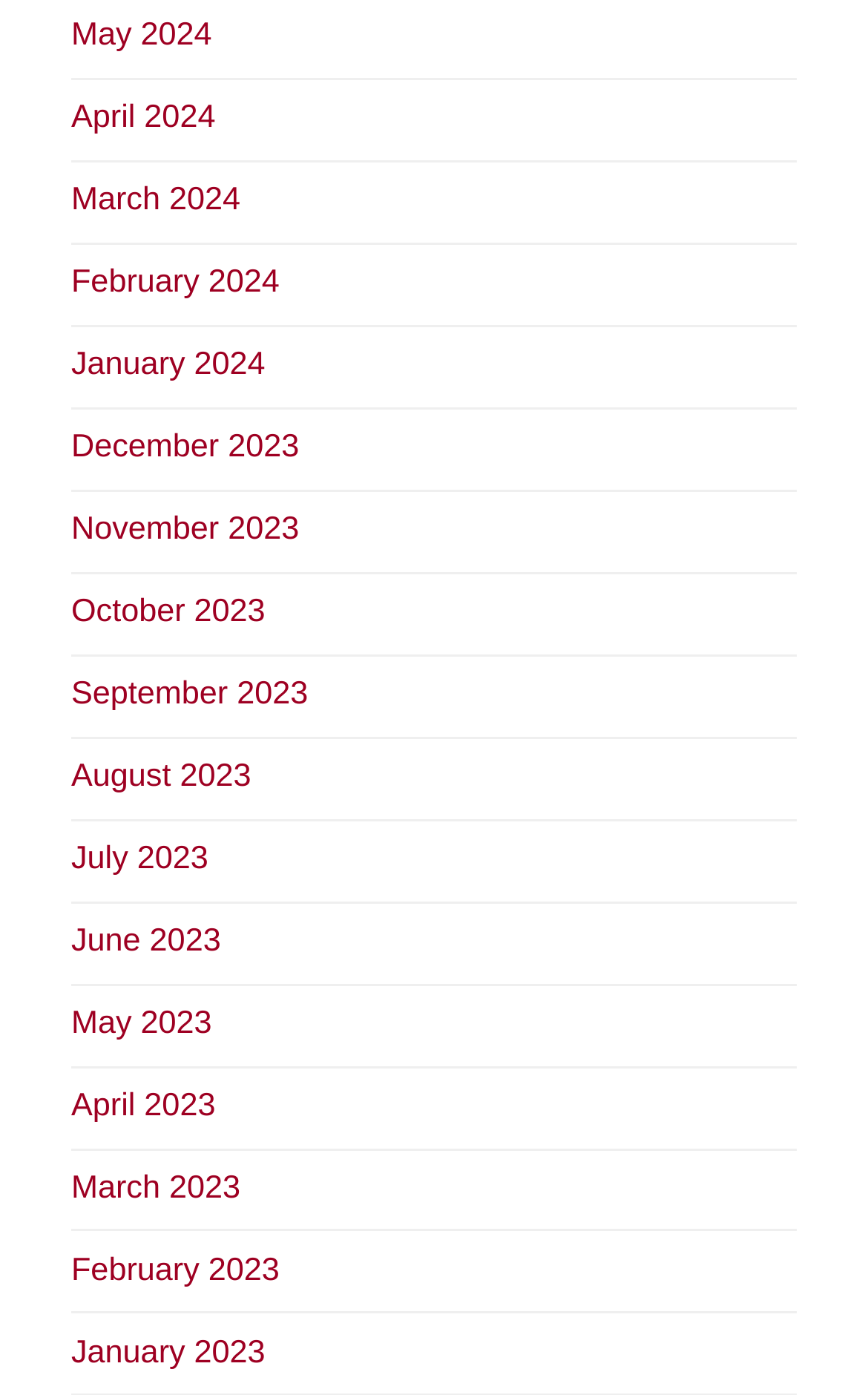Identify the bounding box coordinates of the section to be clicked to complete the task described by the following instruction: "Access February 2024". The coordinates should be four float numbers between 0 and 1, formatted as [left, top, right, bottom].

[0.082, 0.596, 0.328, 0.629]